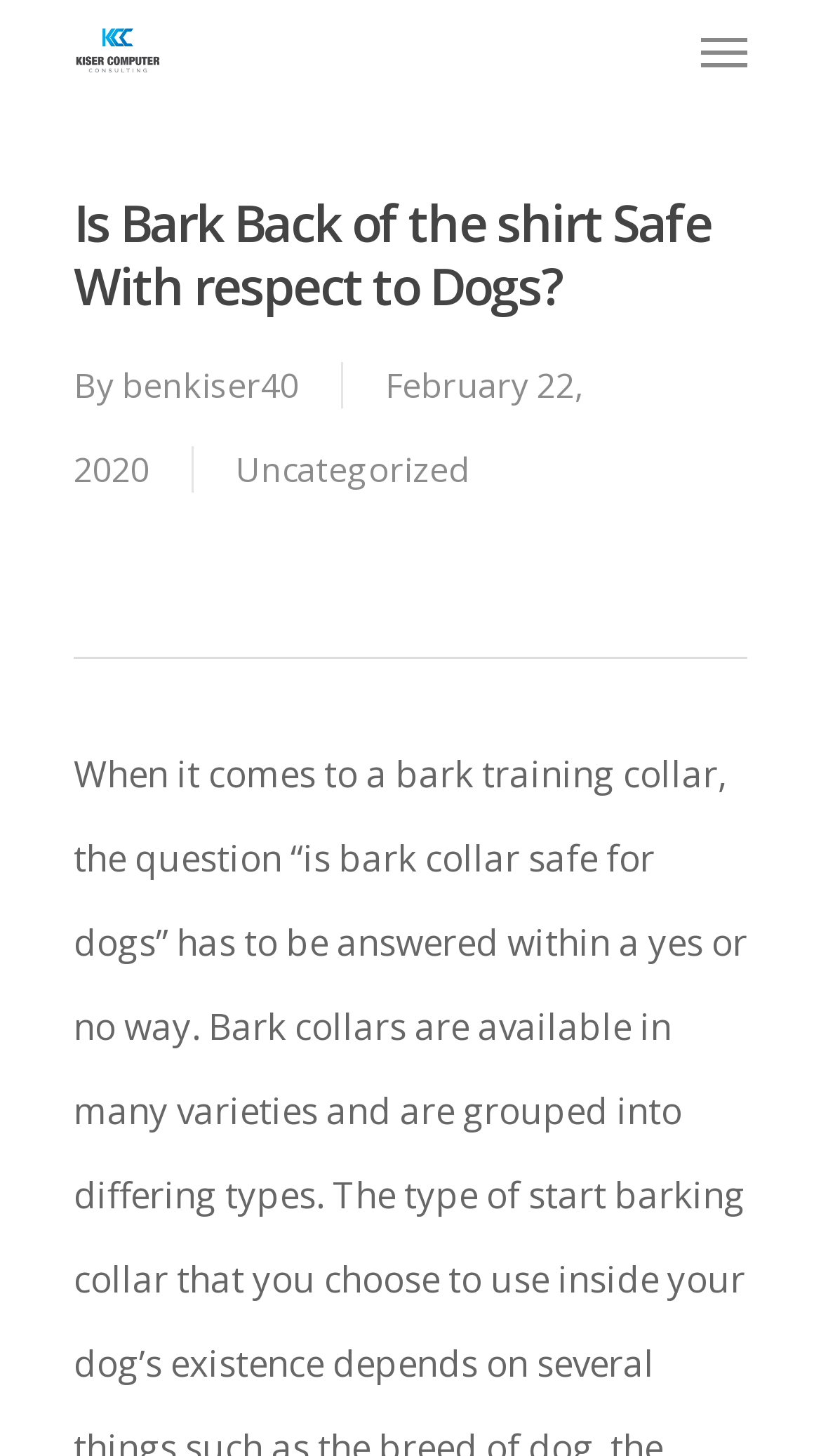Please examine the image and answer the question with a detailed explanation:
When was the article published?

I found the publication date by looking at the text 'February 22, 2020' which is located below the author's name, indicating the date the article was published.